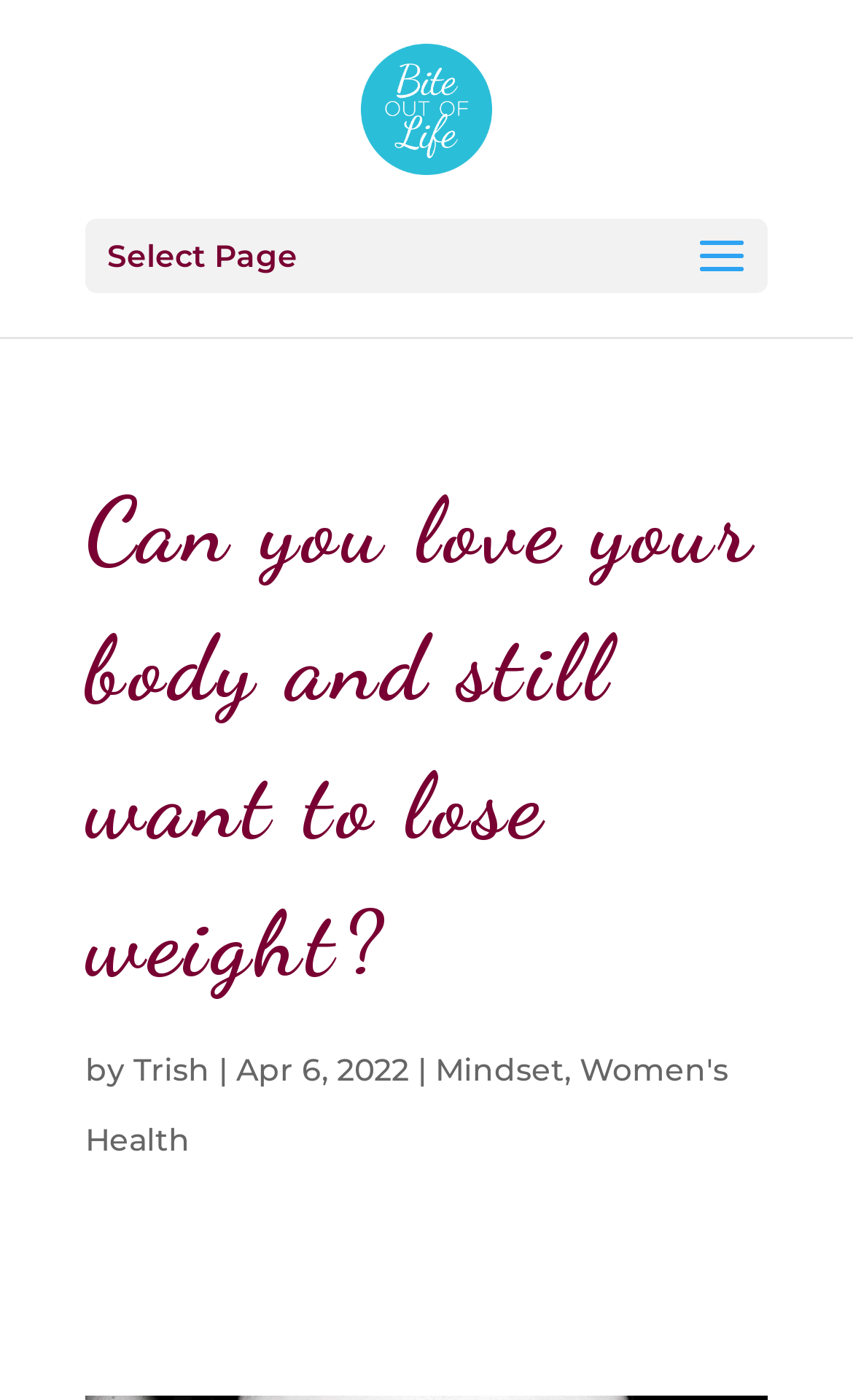Use the information in the screenshot to answer the question comprehensively: What are the two categories related to this article?

The two categories related to this article can be found at the bottom of the webpage, which are 'Mindset' and 'Women's Health', indicating that the article falls under these two categories.